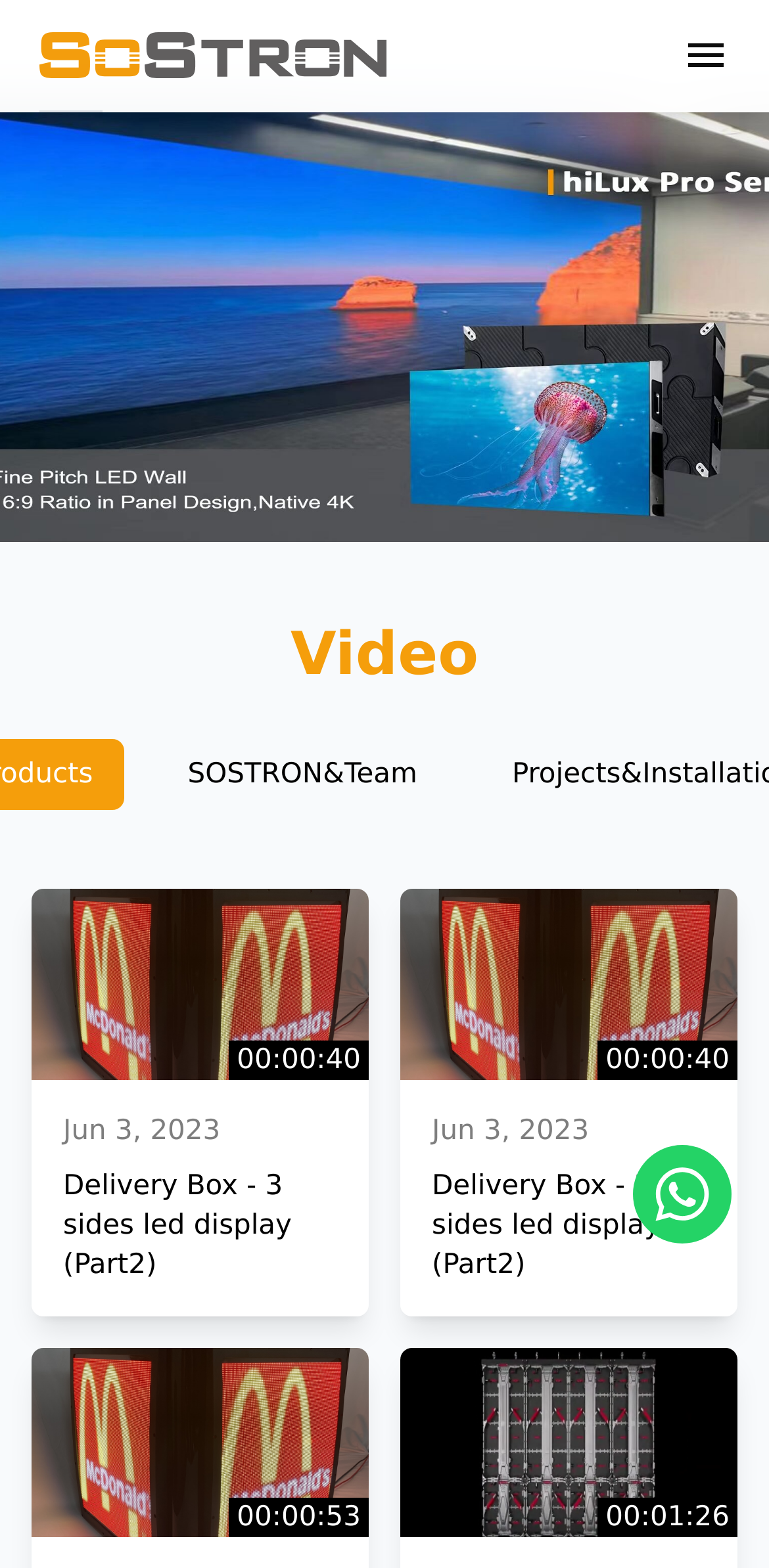Determine the bounding box coordinates for the area that should be clicked to carry out the following instruction: "Contact through whatsapp".

[0.822, 0.73, 0.95, 0.793]